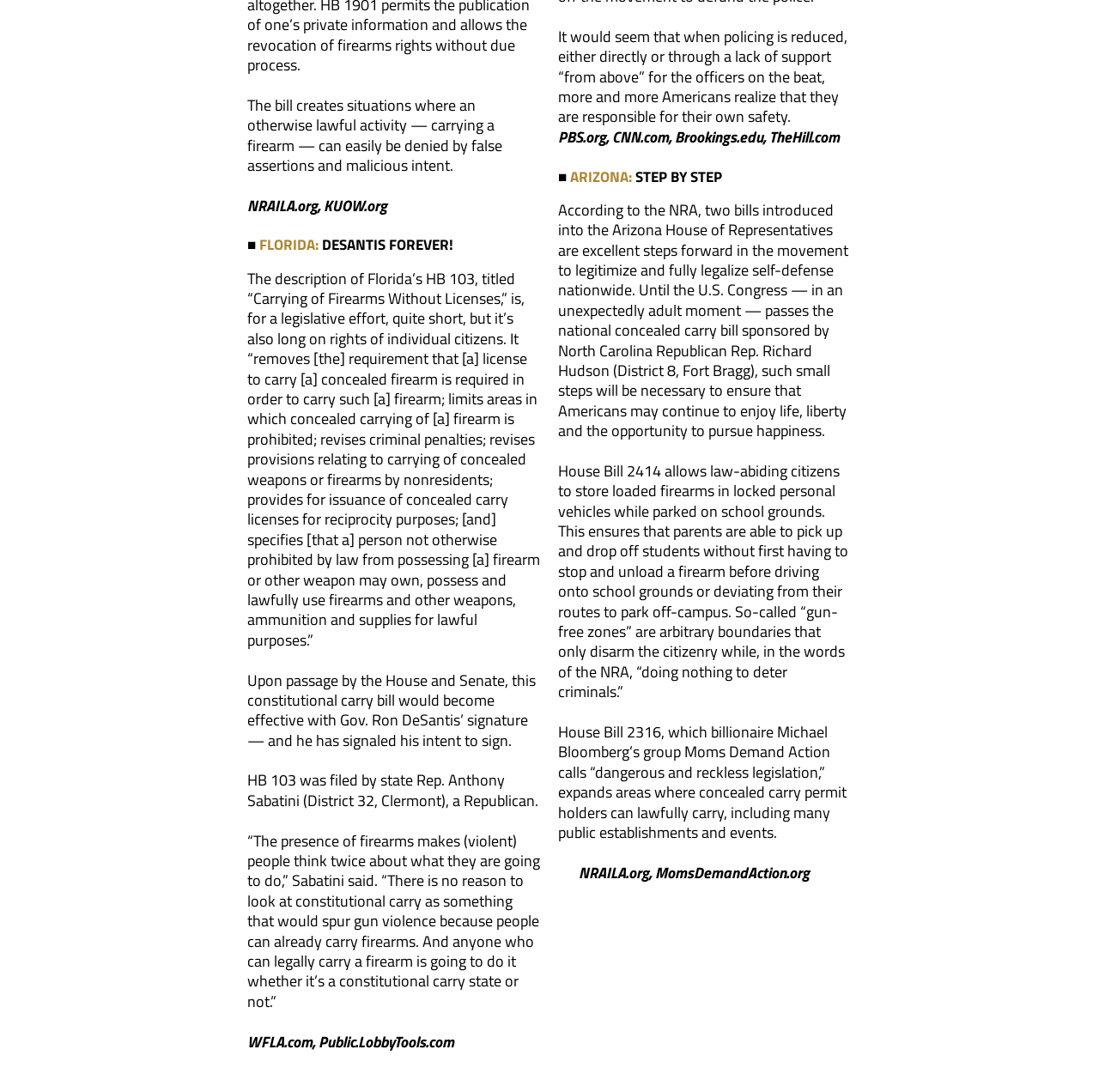How many links are there in the webpage?
Based on the image, provide a one-word or brief-phrase response.

11